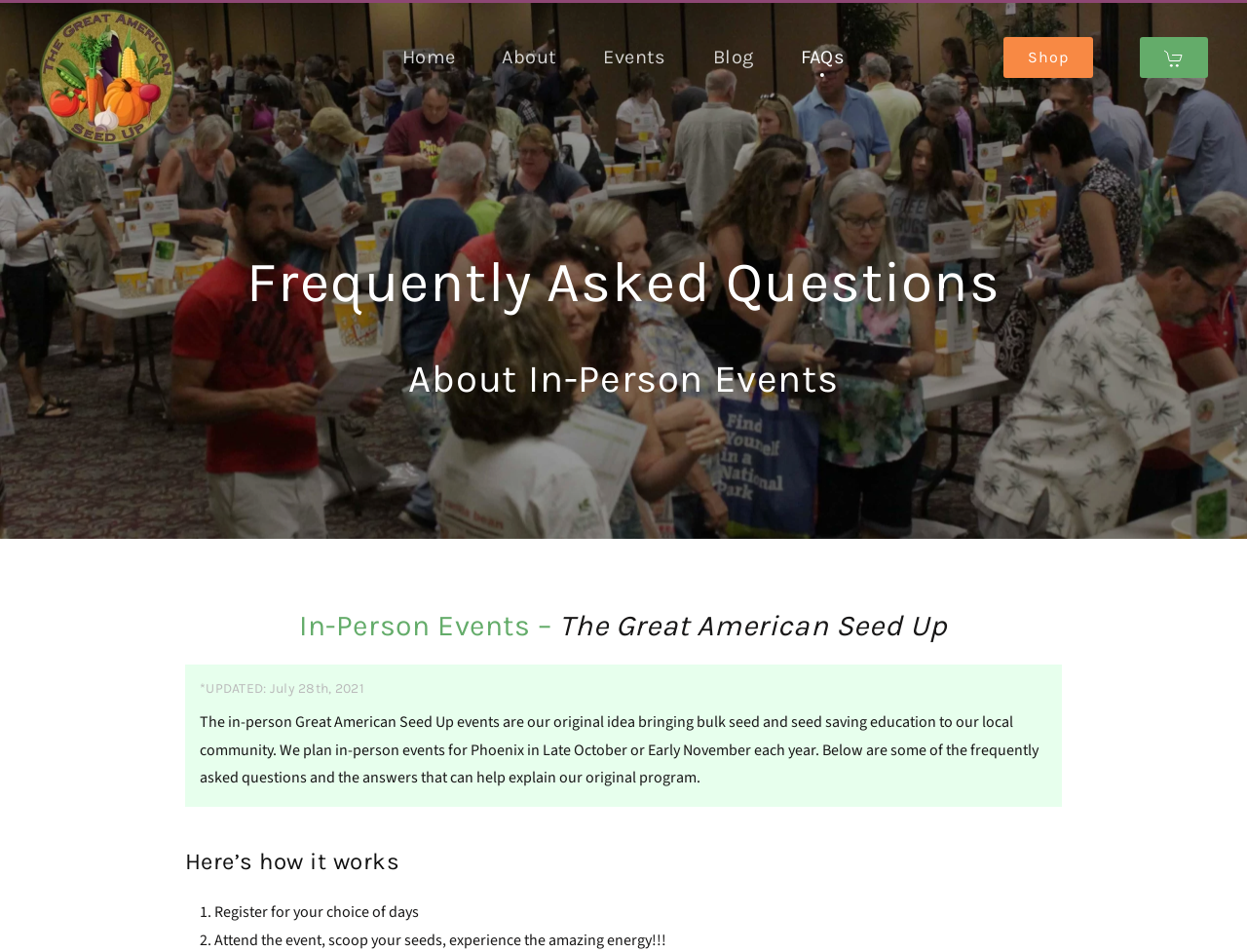Answer the question with a single word or phrase: 
What is the name of the event described on this webpage?

Great American Seed Up